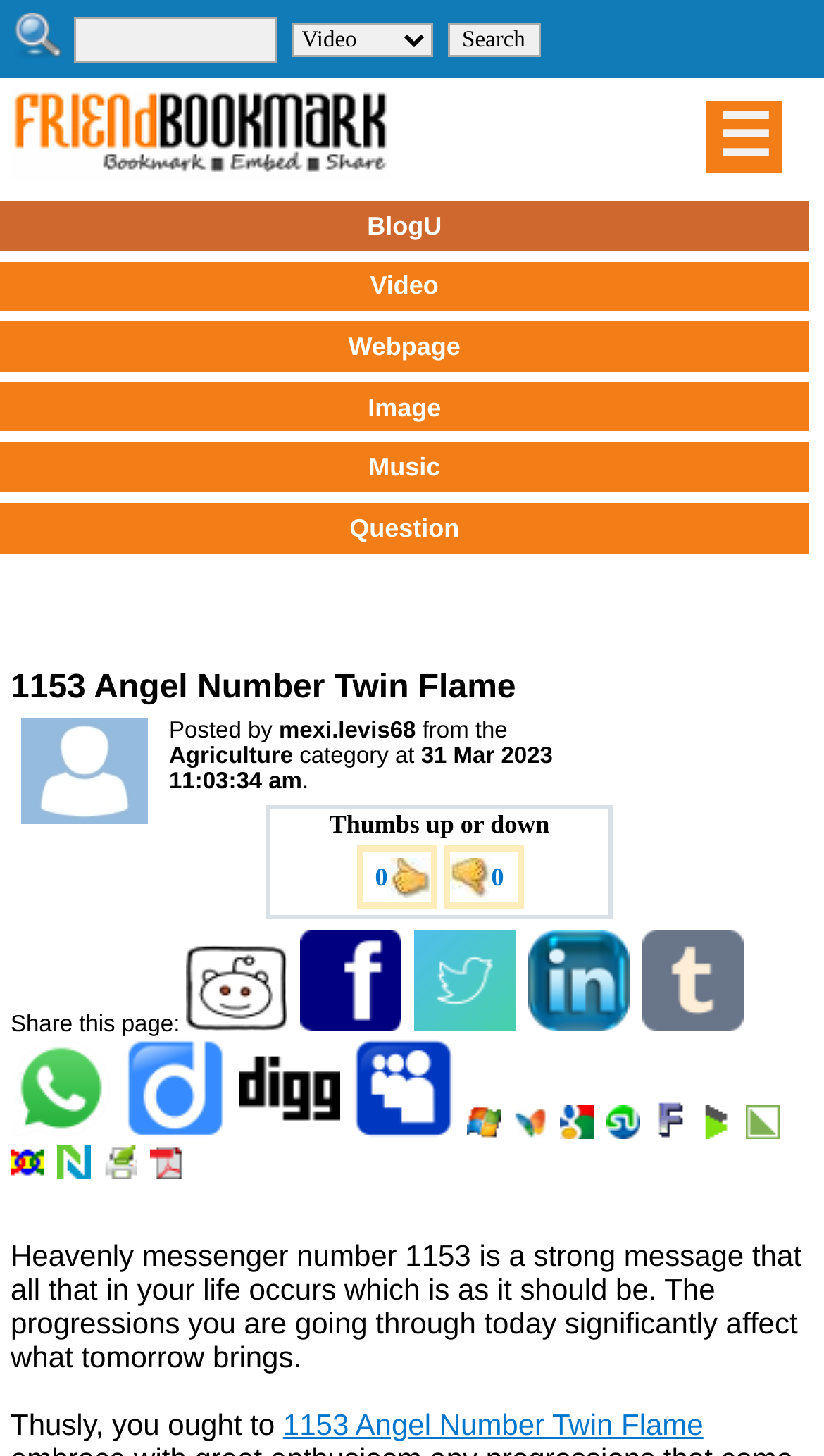Extract the bounding box coordinates of the UI element described: "alt="Friend Bookmark"". Provide the coordinates in the format [left, top, right, bottom] with values ranging from 0 to 1.

[0.013, 0.067, 0.506, 0.104]